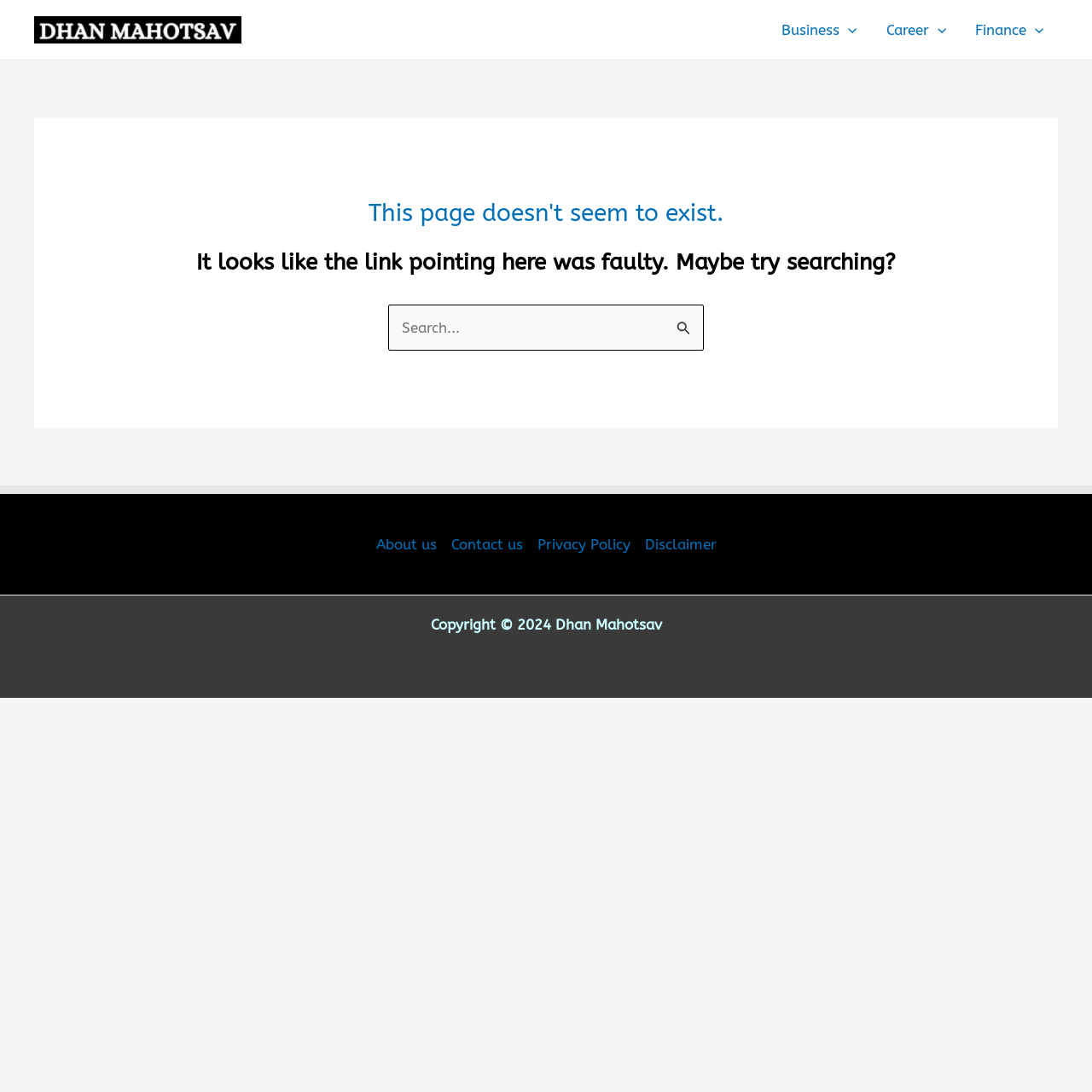Please specify the bounding box coordinates of the clickable section necessary to execute the following command: "Search for something".

[0.355, 0.279, 0.645, 0.321]